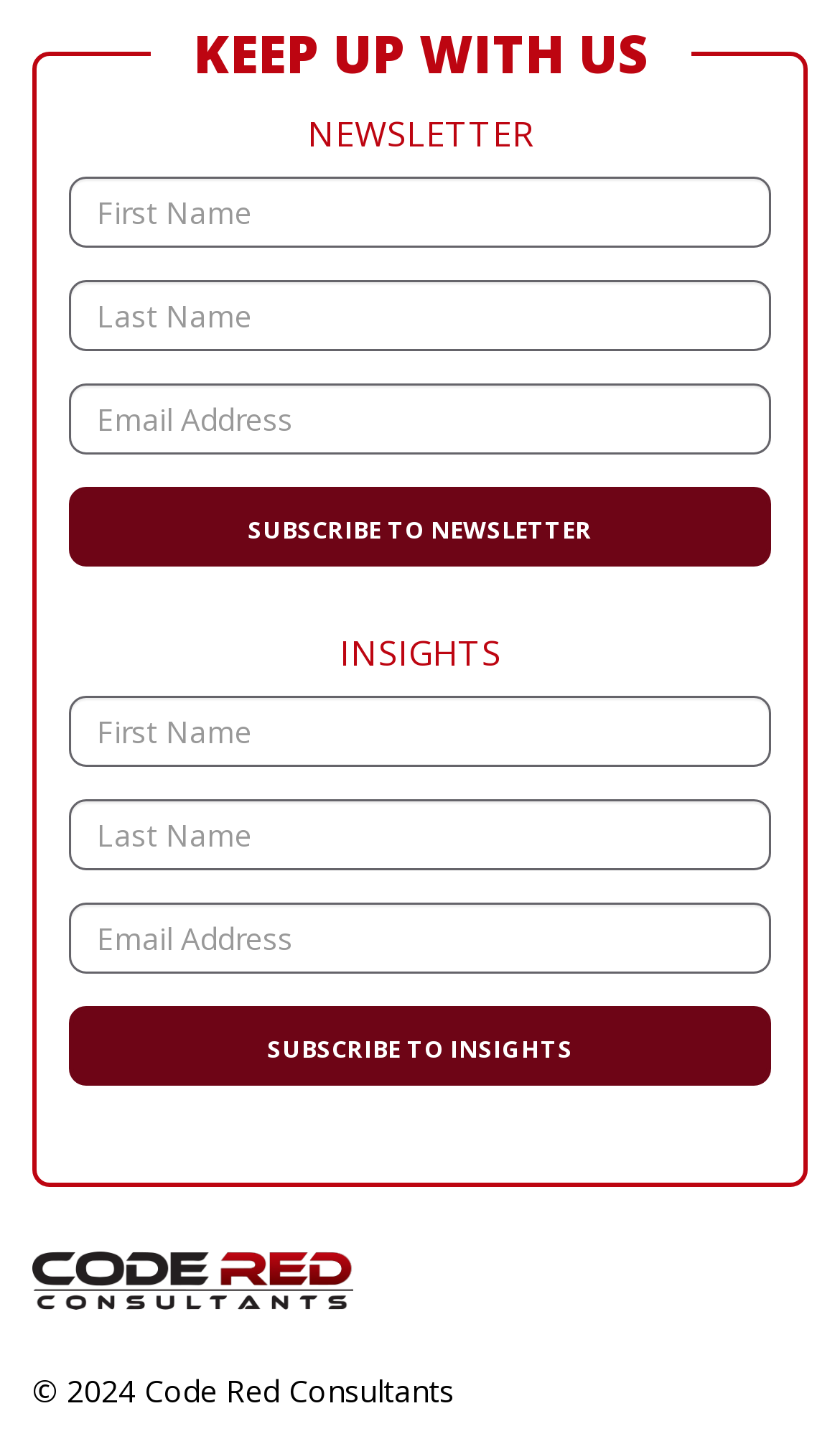Locate the bounding box coordinates of the clickable area needed to fulfill the instruction: "Enter email address".

[0.082, 0.266, 0.918, 0.315]